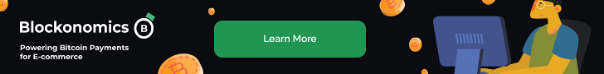What is the color of the prominent button in the image?
Examine the image and give a concise answer in one word or a short phrase.

Green